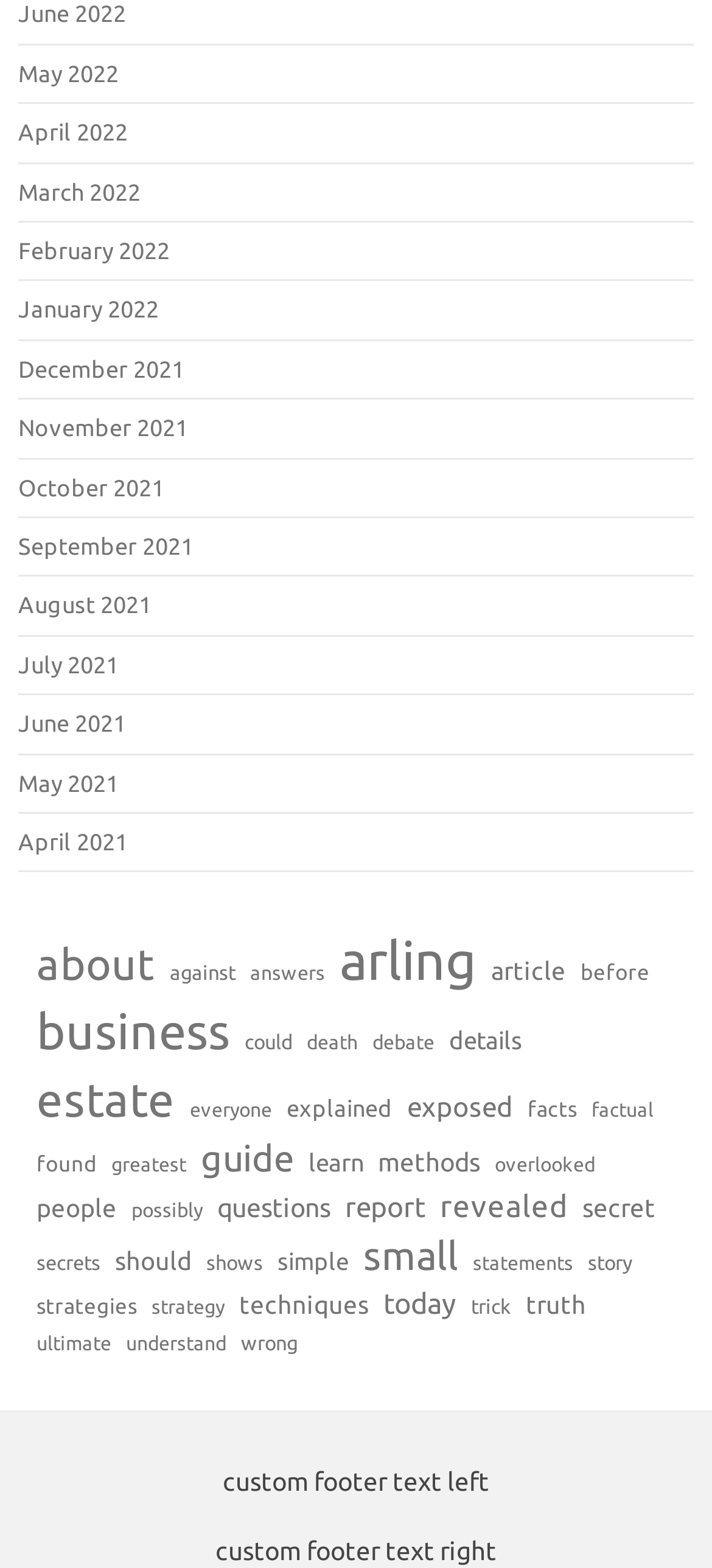Please give a short response to the question using one word or a phrase:
How many items are there in the 'arling' category?

526